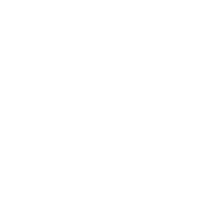What material are the Mini Trees likely made of?
Using the visual information, reply with a single word or short phrase.

High-quality materials